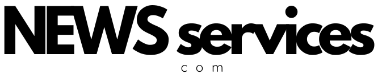What is the purpose of the 'com' text?
Utilize the information in the image to give a detailed answer to the question.

The small, minimalist typography of the 'com' text is intended to reinforce the online aspect of the brand, indicating that NewsServices.com is a digital platform for news and information.